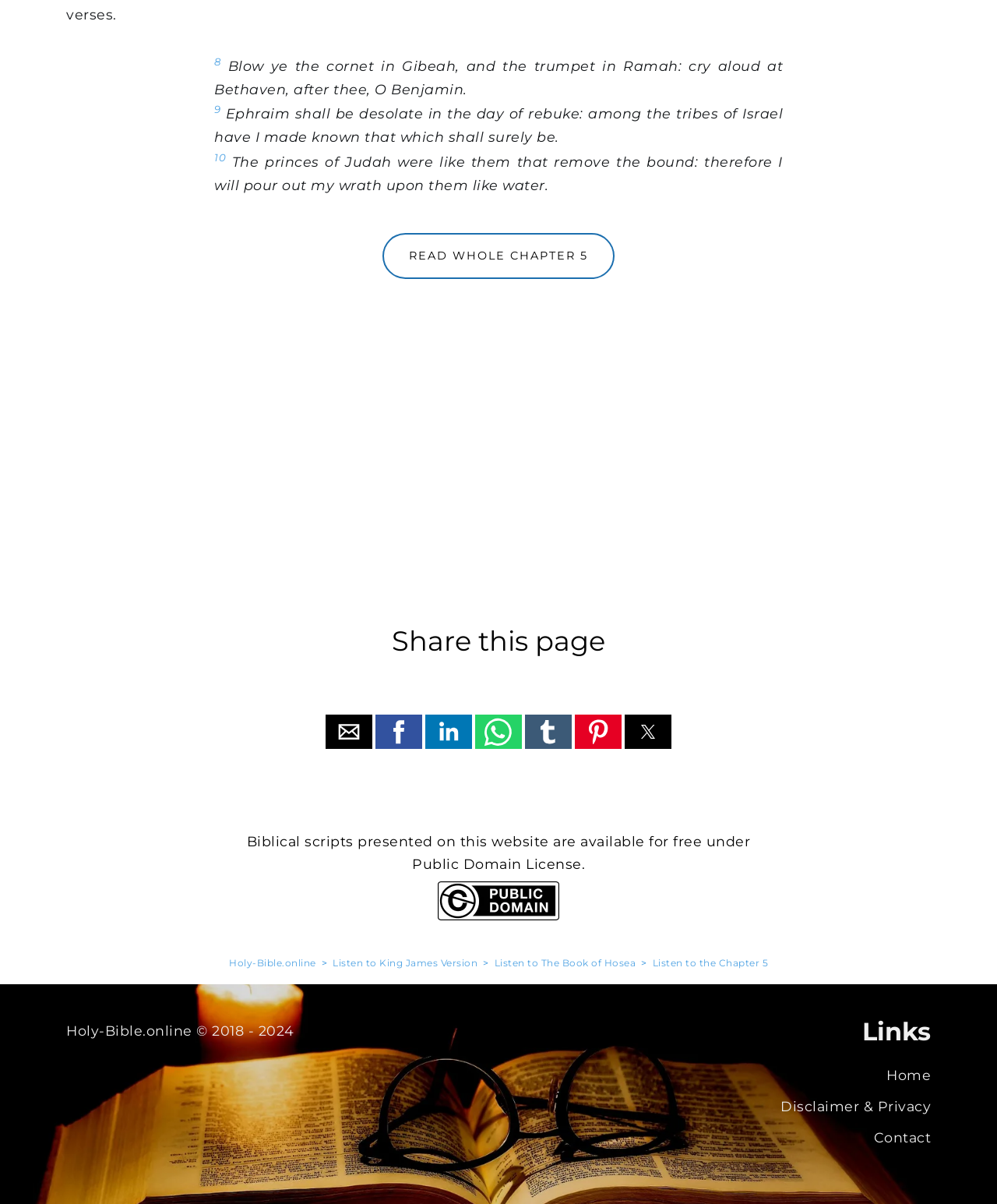Please provide the bounding box coordinate of the region that matches the element description: Listen to King James Version. Coordinates should be in the format (top-left x, top-left y, bottom-right x, bottom-right y) and all values should be between 0 and 1.

[0.334, 0.795, 0.479, 0.804]